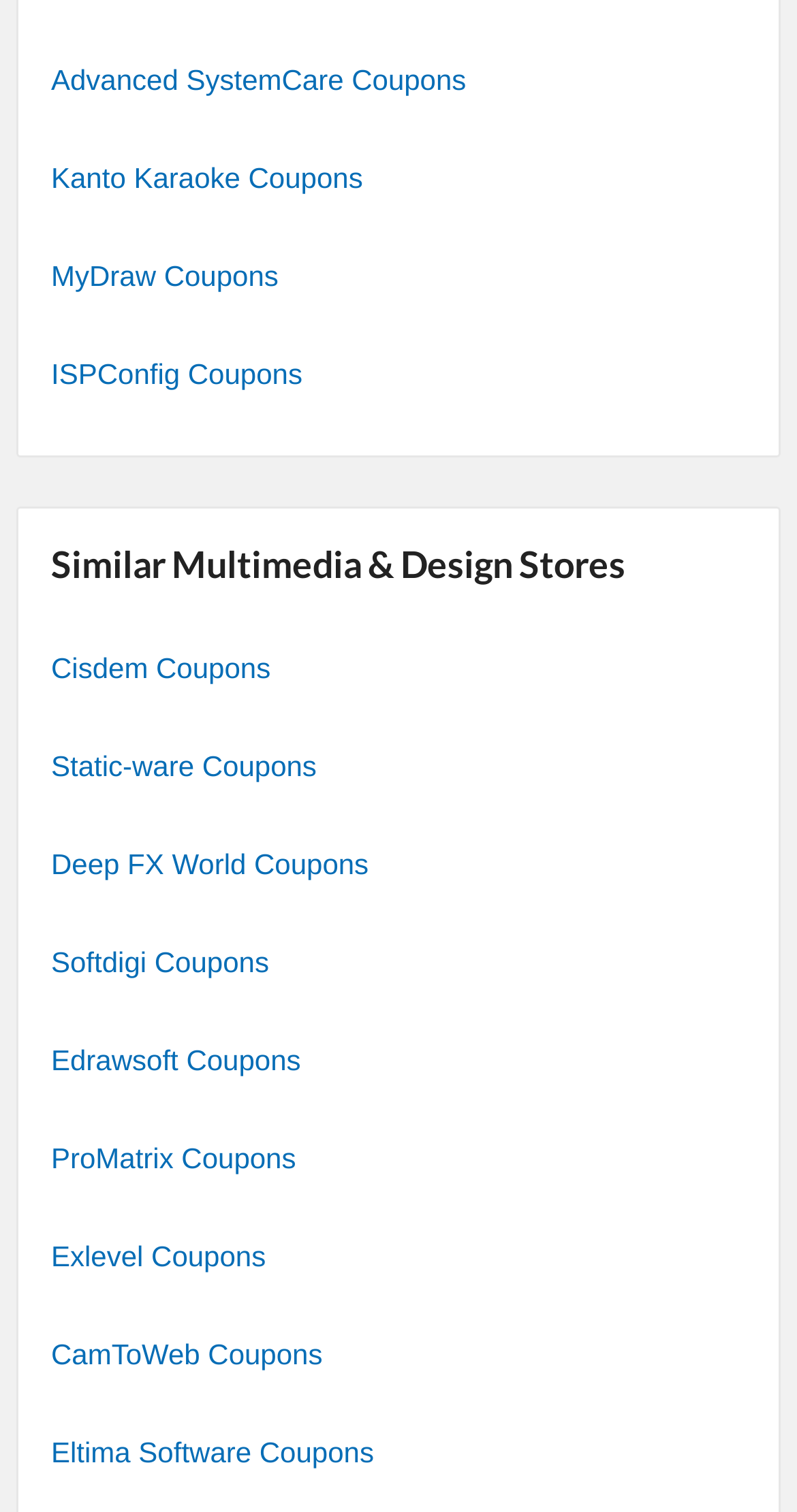Please find the bounding box coordinates of the element's region to be clicked to carry out this instruction: "Visit Eltima Software Coupons".

[0.064, 0.928, 0.936, 0.993]